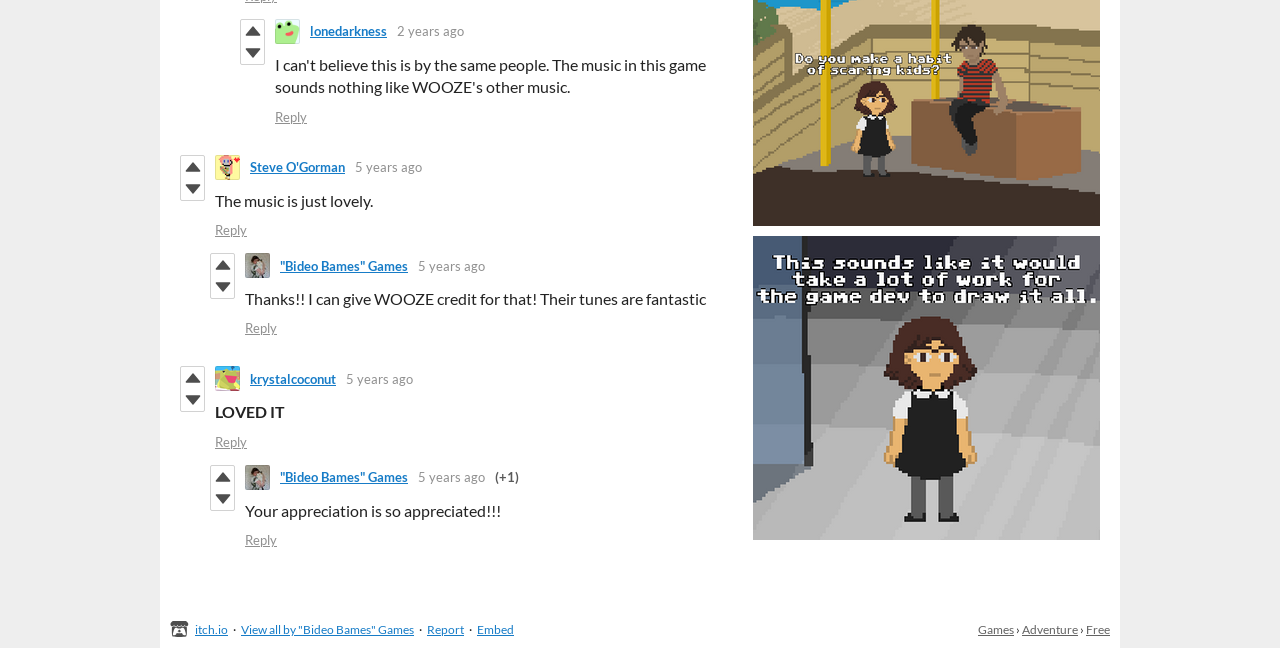Locate the bounding box of the UI element based on this description: "5 years ago". Provide four float numbers between 0 and 1 as [left, top, right, bottom].

[0.327, 0.724, 0.379, 0.749]